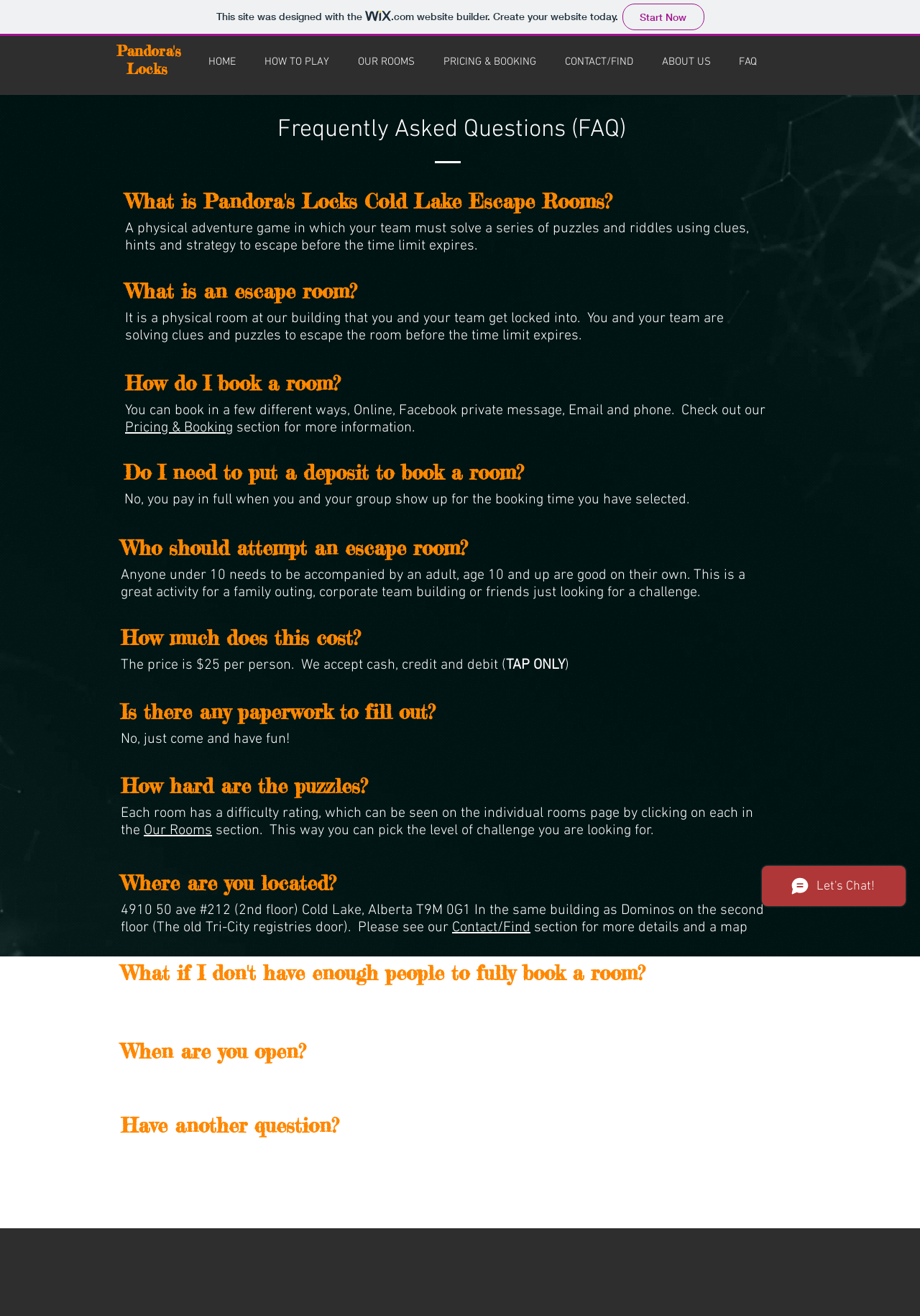Please identify the bounding box coordinates of the clickable region that I should interact with to perform the following instruction: "Click on the 'HOME' link". The coordinates should be expressed as four float numbers between 0 and 1, i.e., [left, top, right, bottom].

[0.211, 0.04, 0.272, 0.054]